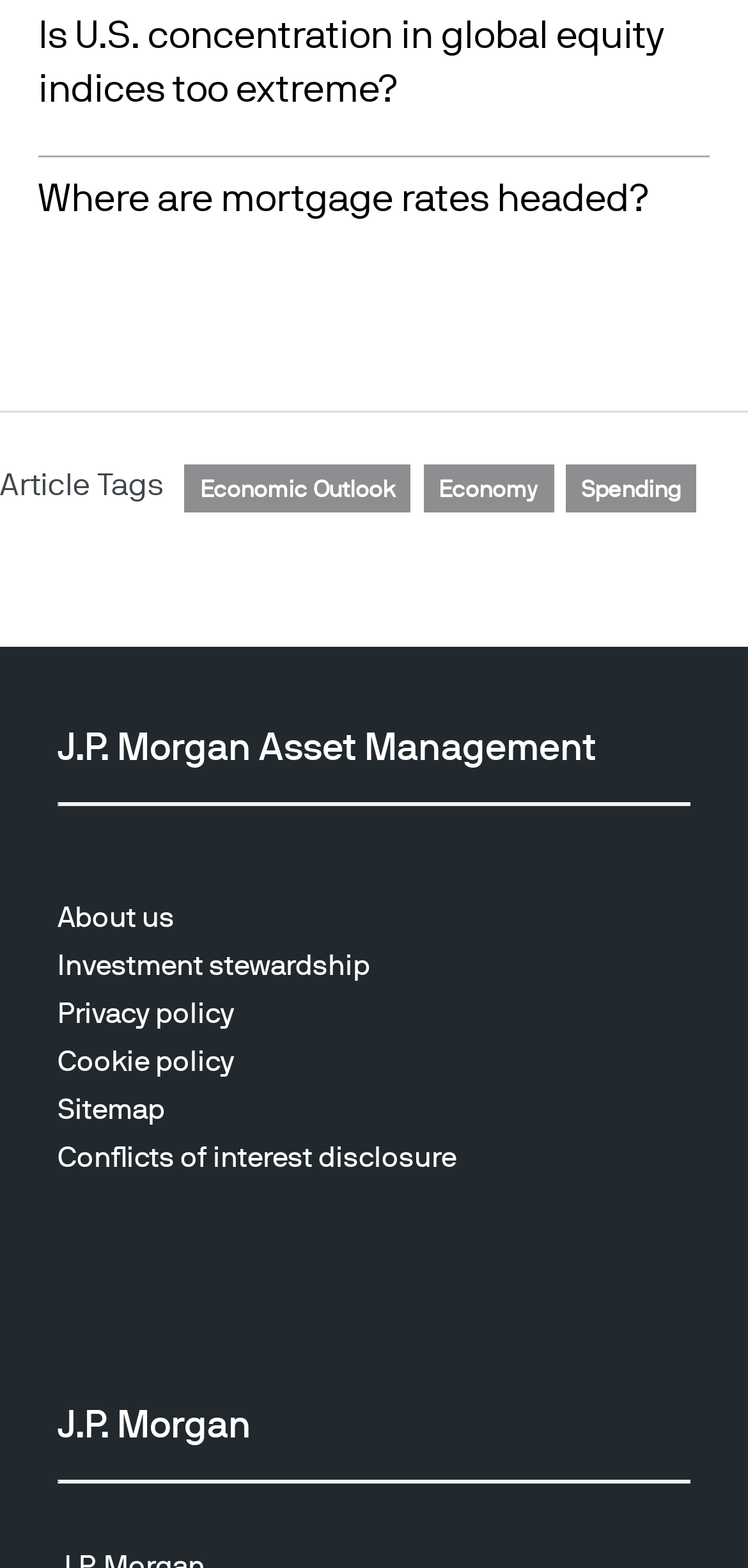Please provide a comprehensive answer to the question below using the information from the image: How many links are at the bottom of the page?

I counted the number of link elements at the bottom of the page, starting from 'About us' and ending at 'Sitemap'. There are 6 links in total, so I concluded that the answer is 6.